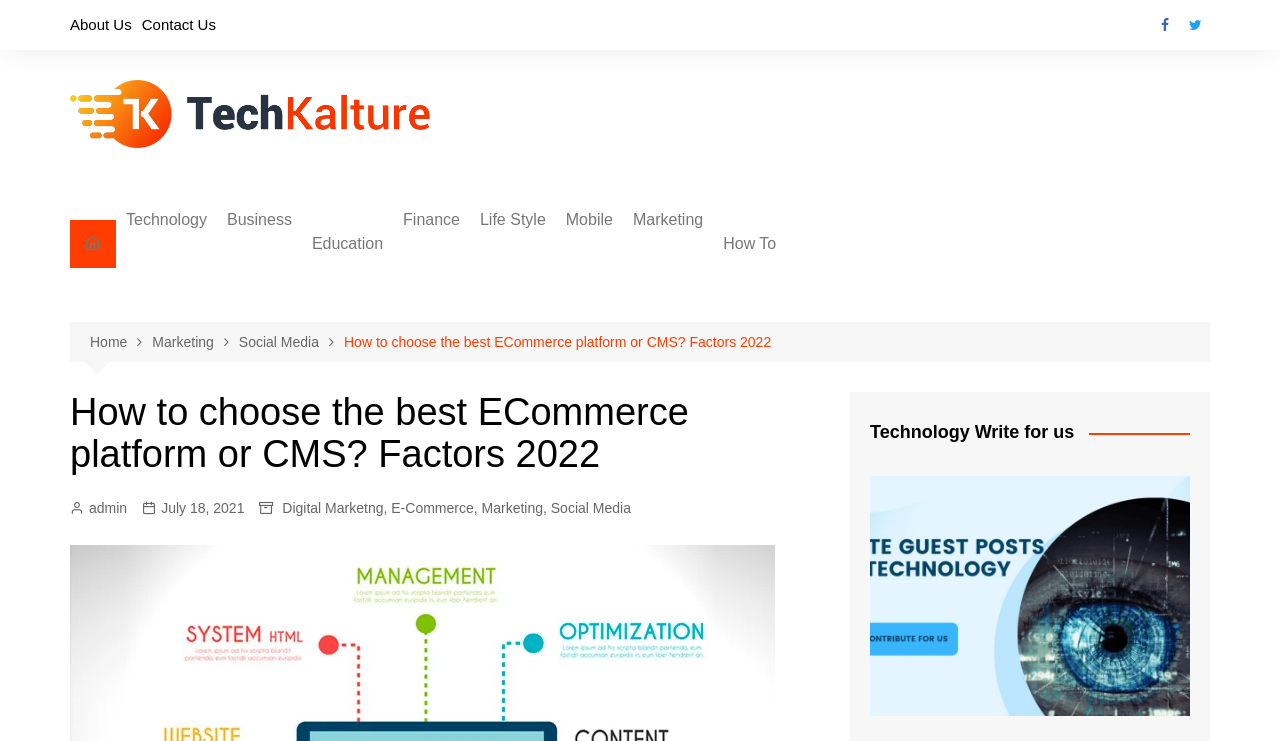Locate the headline of the webpage and generate its content.

How to choose the best ECommerce platform or CMS? Factors 2022